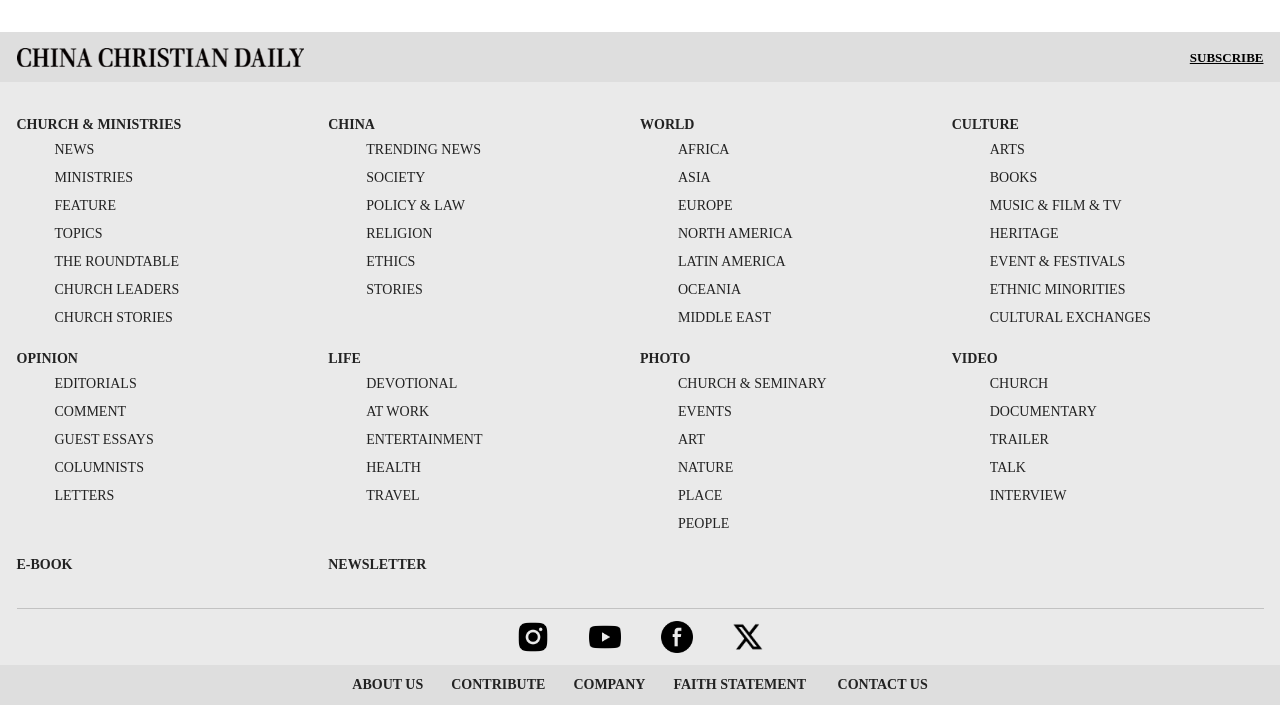For the element described, predict the bounding box coordinates as (top-left x, top-left y, bottom-right x, bottom-right y). All values should be between 0 and 1. Element description: topics

[0.013, 0.317, 0.08, 0.338]